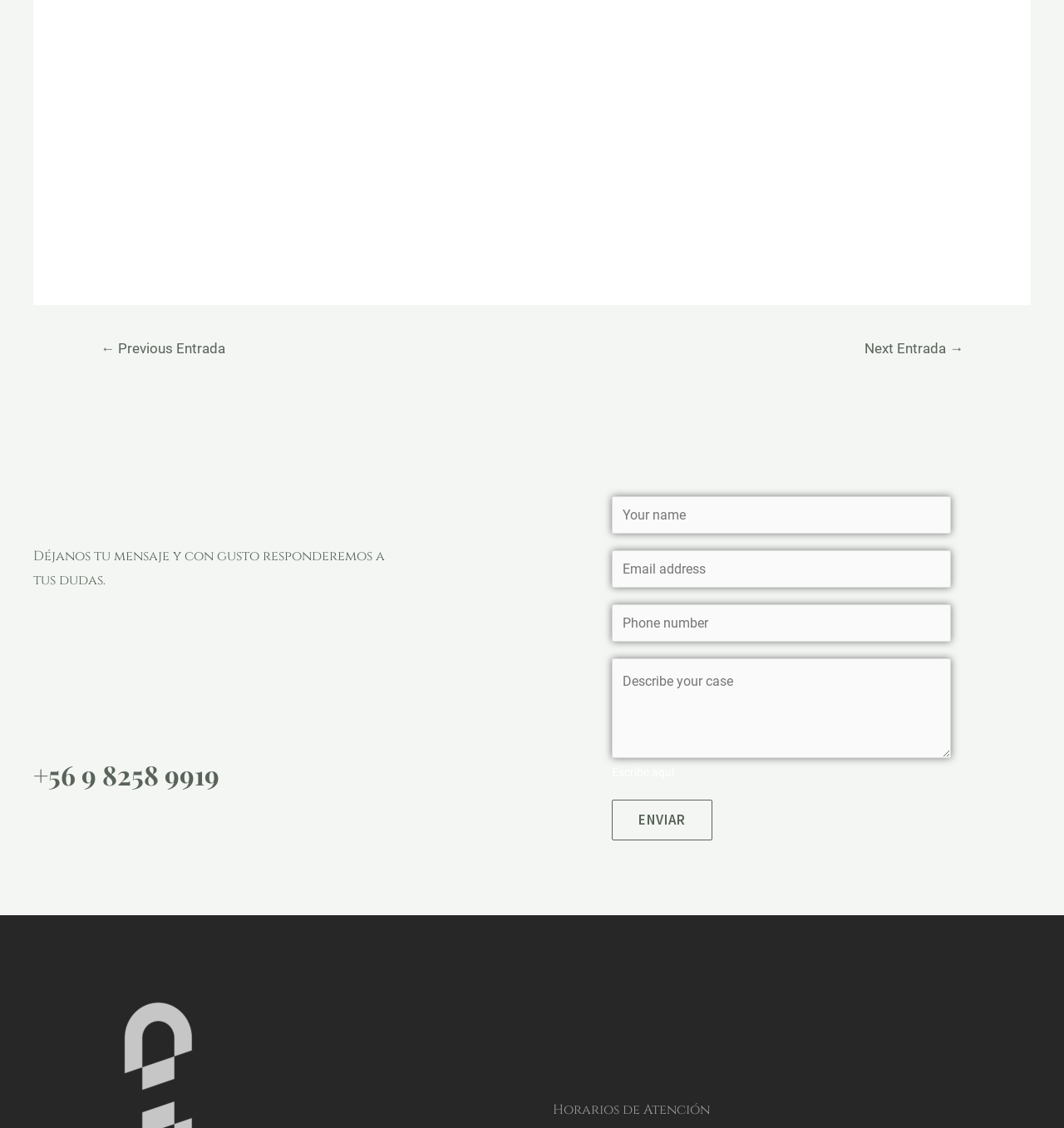Predict the bounding box of the UI element that fits this description: "parent_node: Teléfono name="wpforms[fields][3]" placeholder="Phone number"".

[0.575, 0.536, 0.894, 0.569]